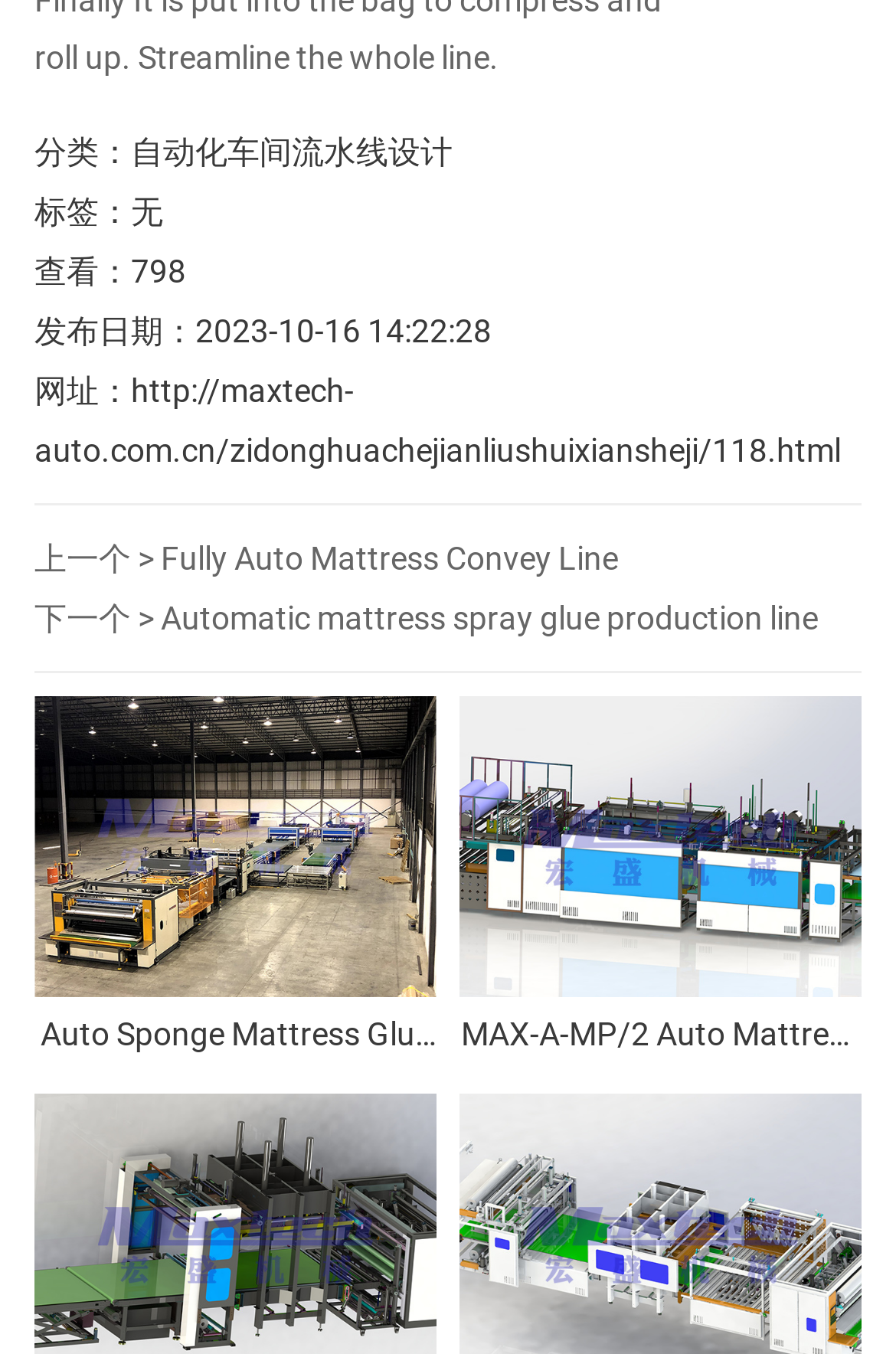Please identify the bounding box coordinates of where to click in order to follow the instruction: "go to the webpage of MAX-A-MP/2 Auto Mattress kraft Paper Packing Machine".

[0.513, 0.751, 0.962, 0.777]